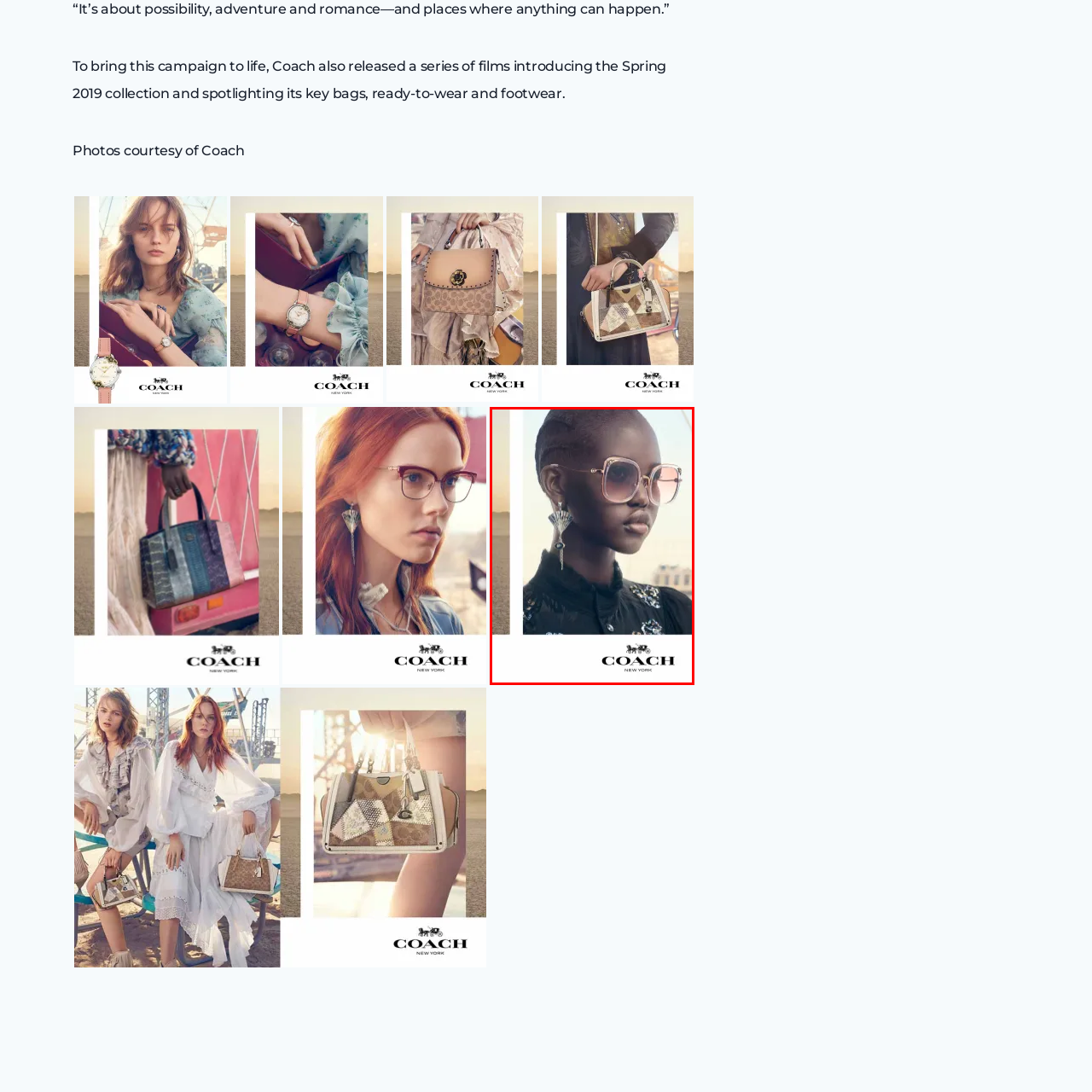Direct your attention to the image within the red boundary, What is the season of the Coach campaign?
 Respond with a single word or phrase.

Spring 2019